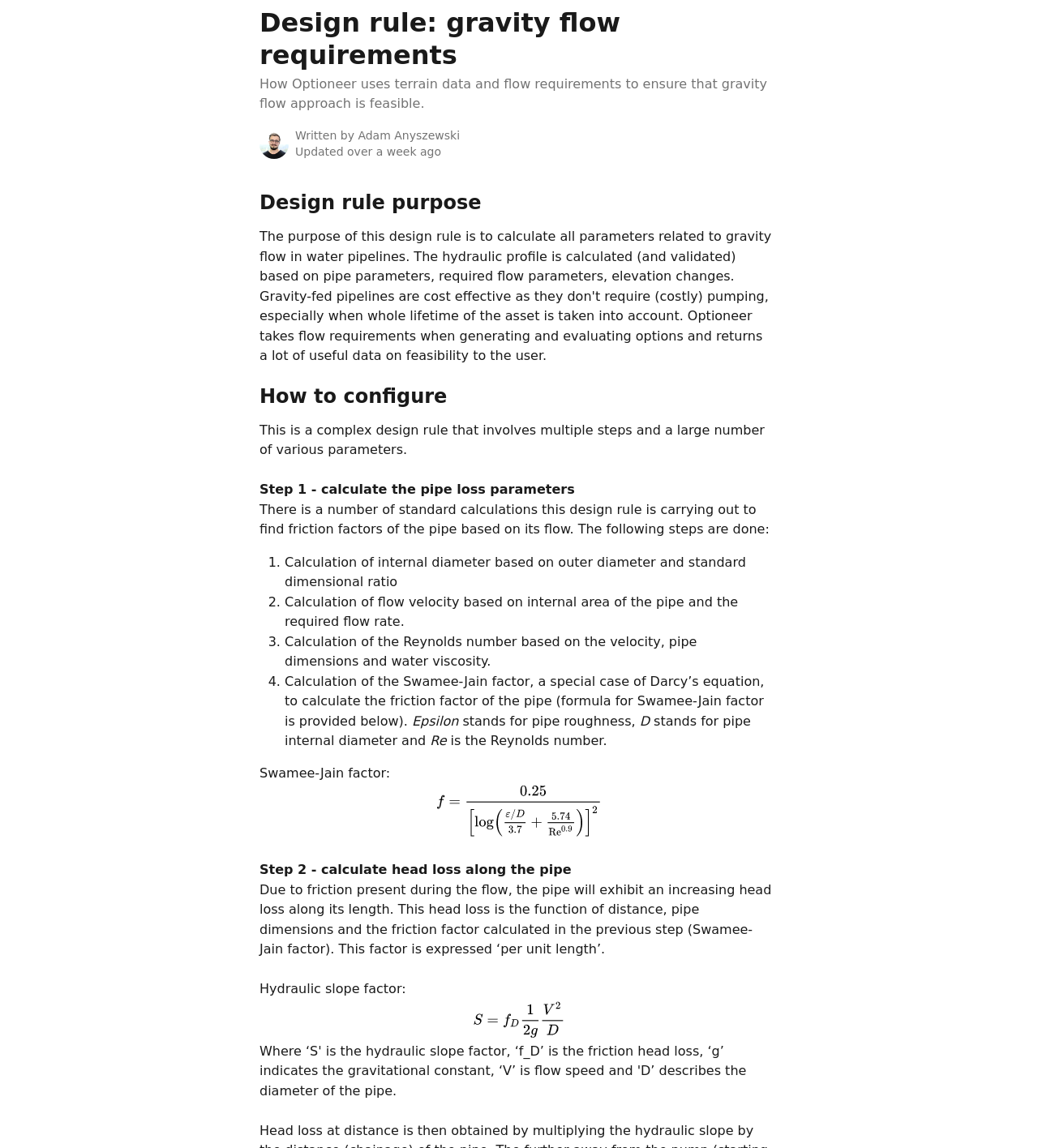What is the Swamee-Jain factor used for?
Based on the visual, give a brief answer using one word or a short phrase.

Calculating friction factor